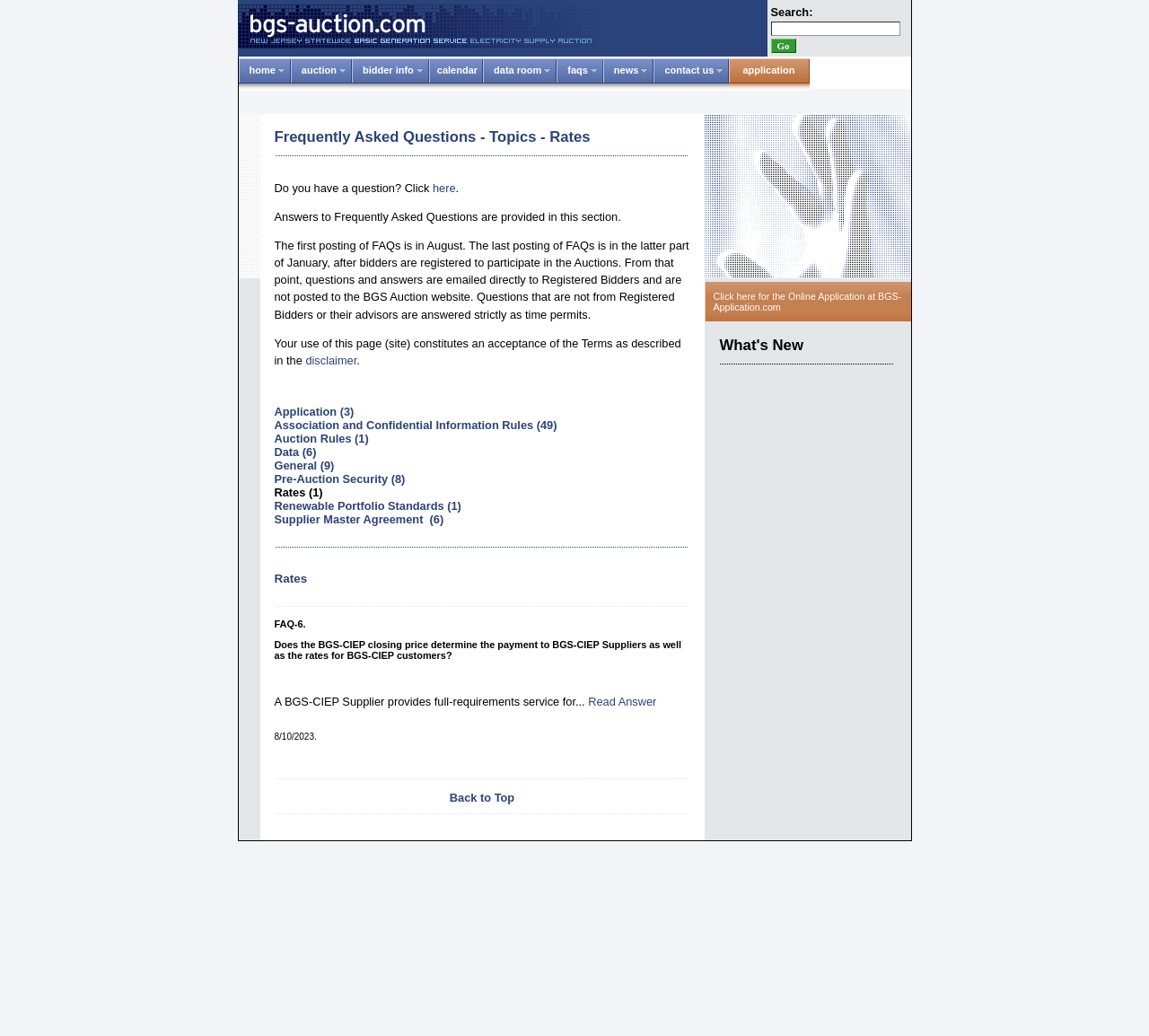What is the last posting of FAQs?
Please answer the question with a detailed response using the information from the screenshot.

According to the text, the last posting of FAQs is in the latter part of January, after bidders are registered to participate in the Auctions.